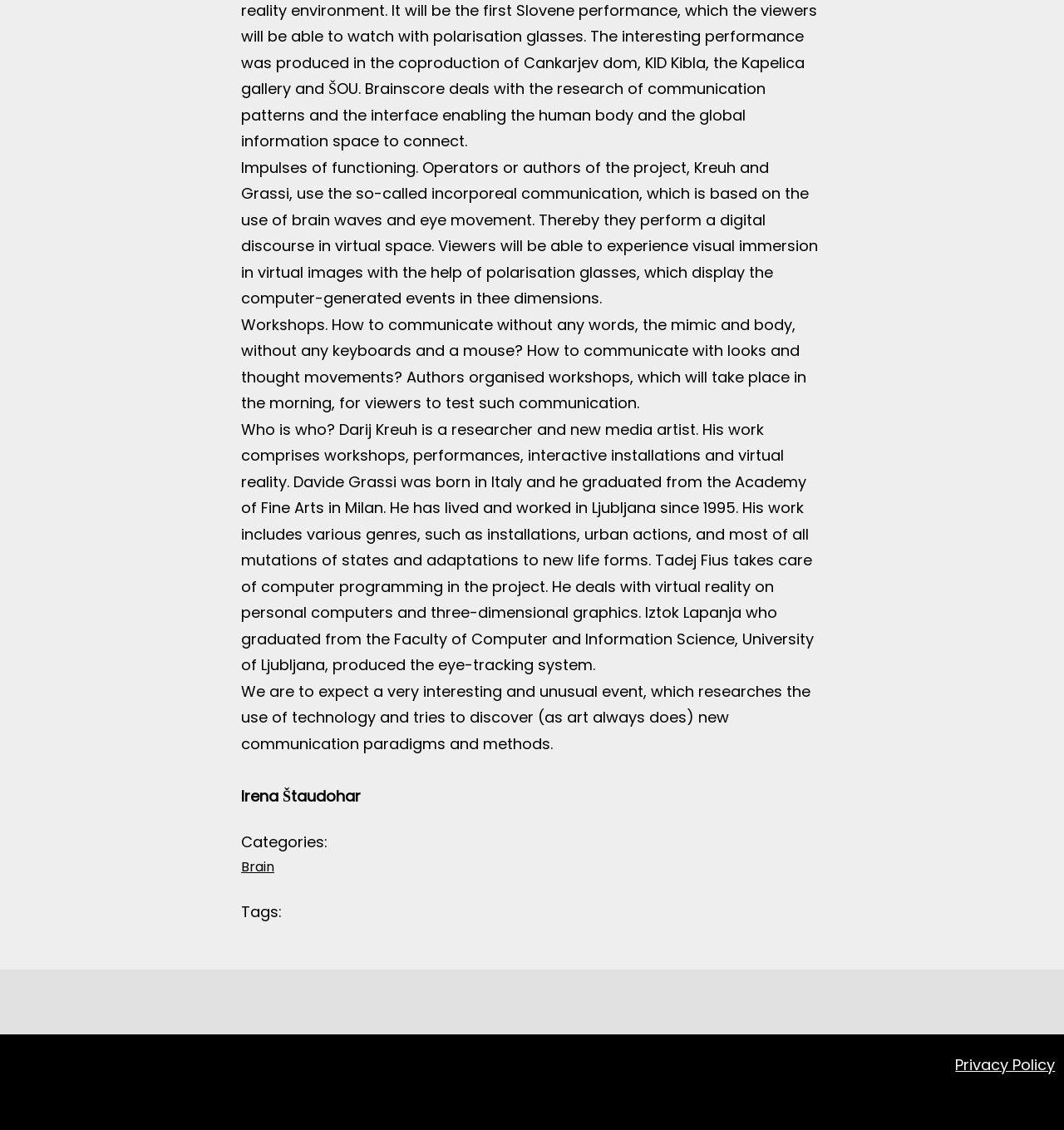What is the name of the researcher and new media artist?
Examine the image closely and answer the question with as much detail as possible.

The text mentions that Darij Kreuh is a researcher and new media artist, whose work comprises workshops, performances, interactive installations, and virtual reality.